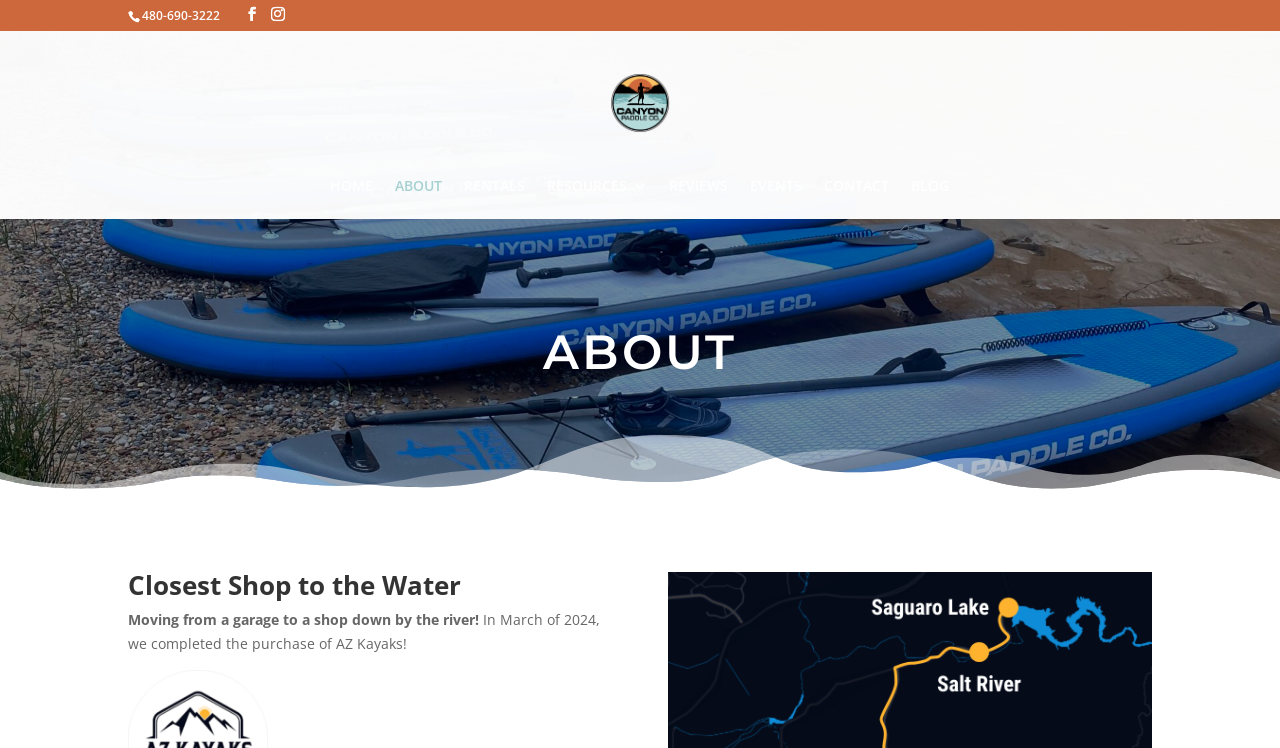Find the bounding box coordinates for the area that must be clicked to perform this action: "Click on CONTACT link".

[0.643, 0.239, 0.694, 0.293]